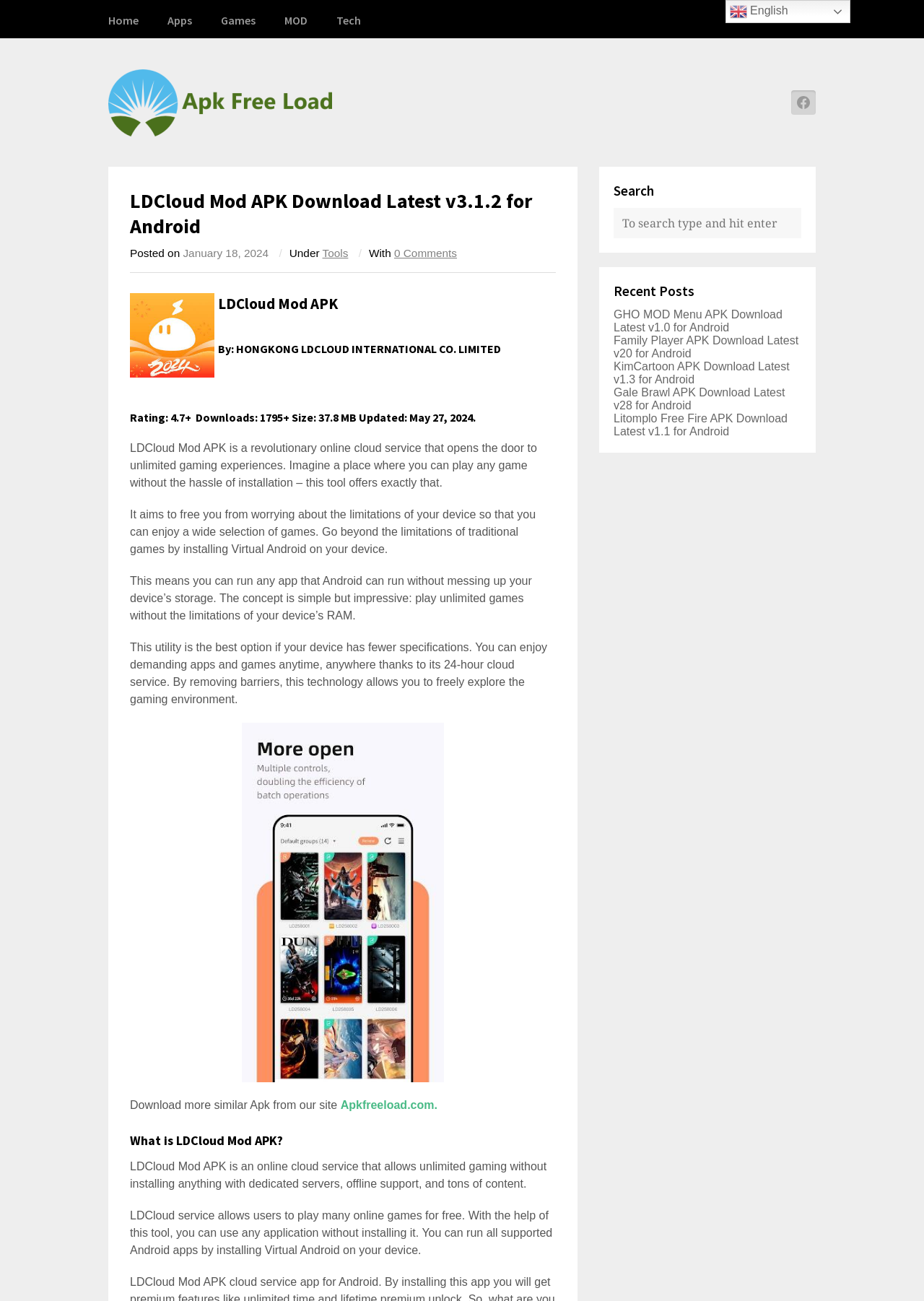Determine the bounding box of the UI component based on this description: "English". The bounding box coordinates should be four float values between 0 and 1, i.e., [left, top, right, bottom].

[0.785, 0.0, 0.92, 0.018]